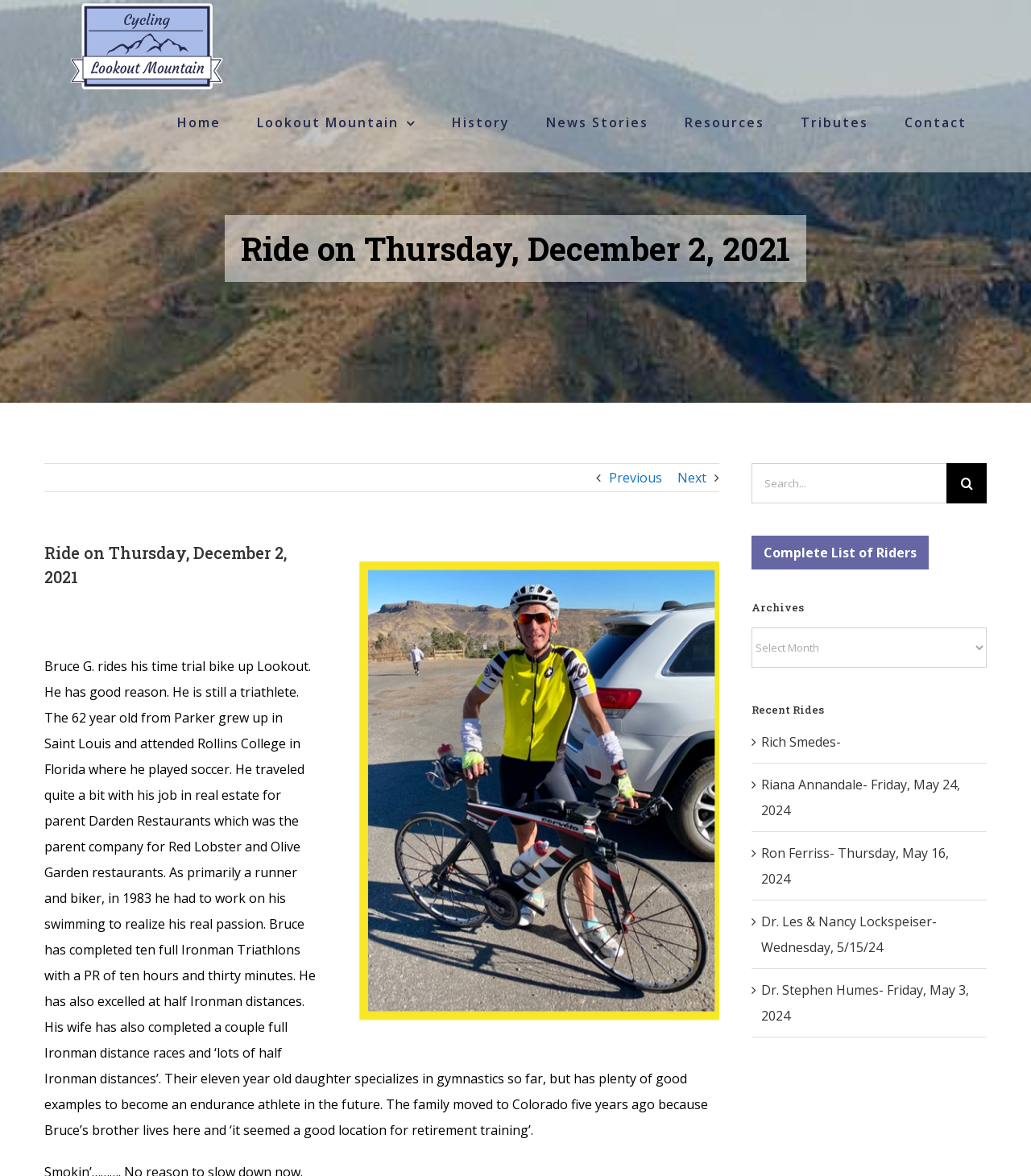Find and indicate the bounding box coordinates of the region you should select to follow the given instruction: "View Larger Image".

[0.306, 0.462, 0.346, 0.521]